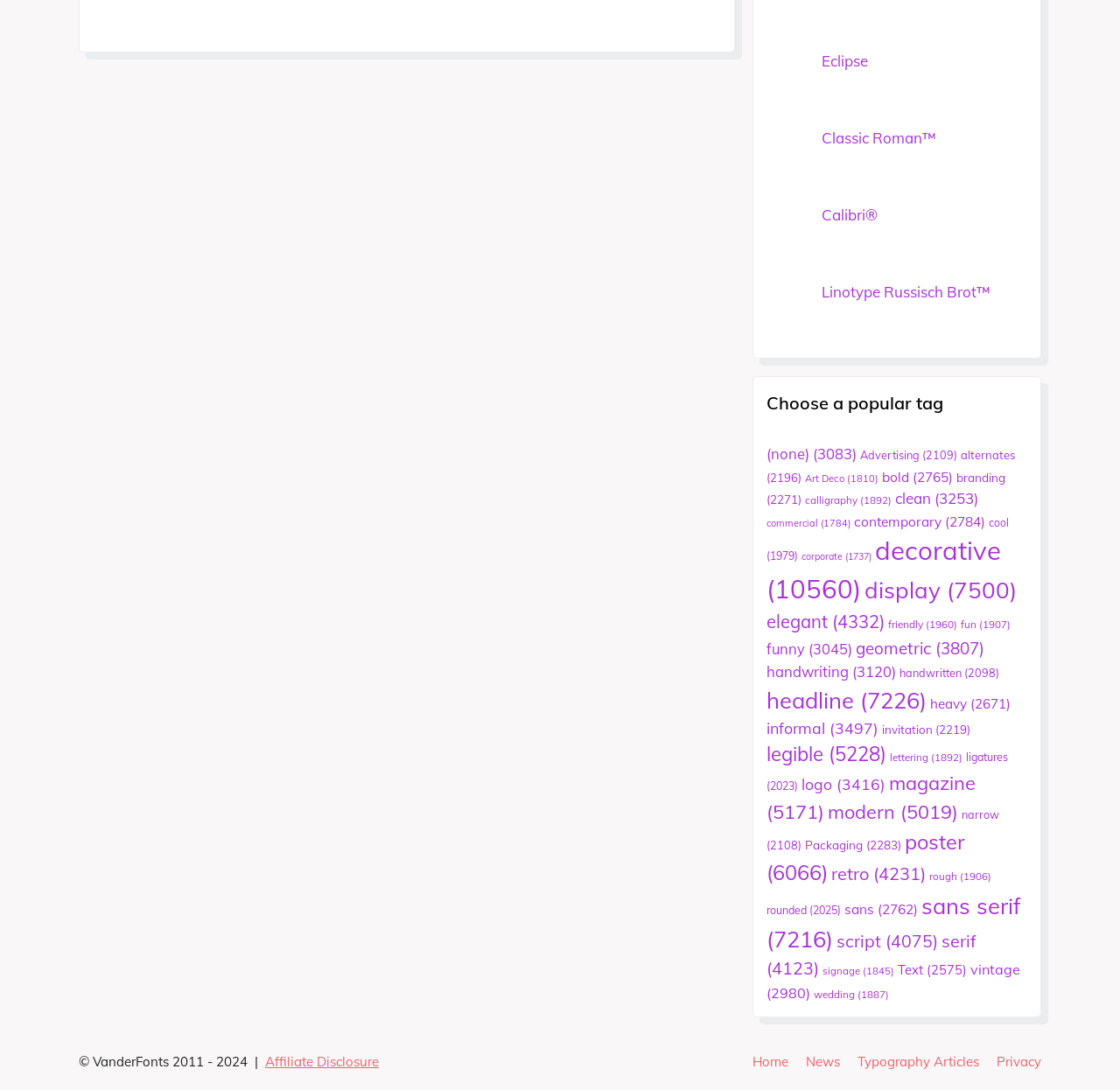How many items are in the 'bold' category?
Deliver a detailed and extensive answer to the question.

The 'bold' category has 2,765 items, which is indicated by the StaticText element '(2765)' located next to the 'bold' link element with a bounding box coordinate of [0.787, 0.429, 0.851, 0.445].